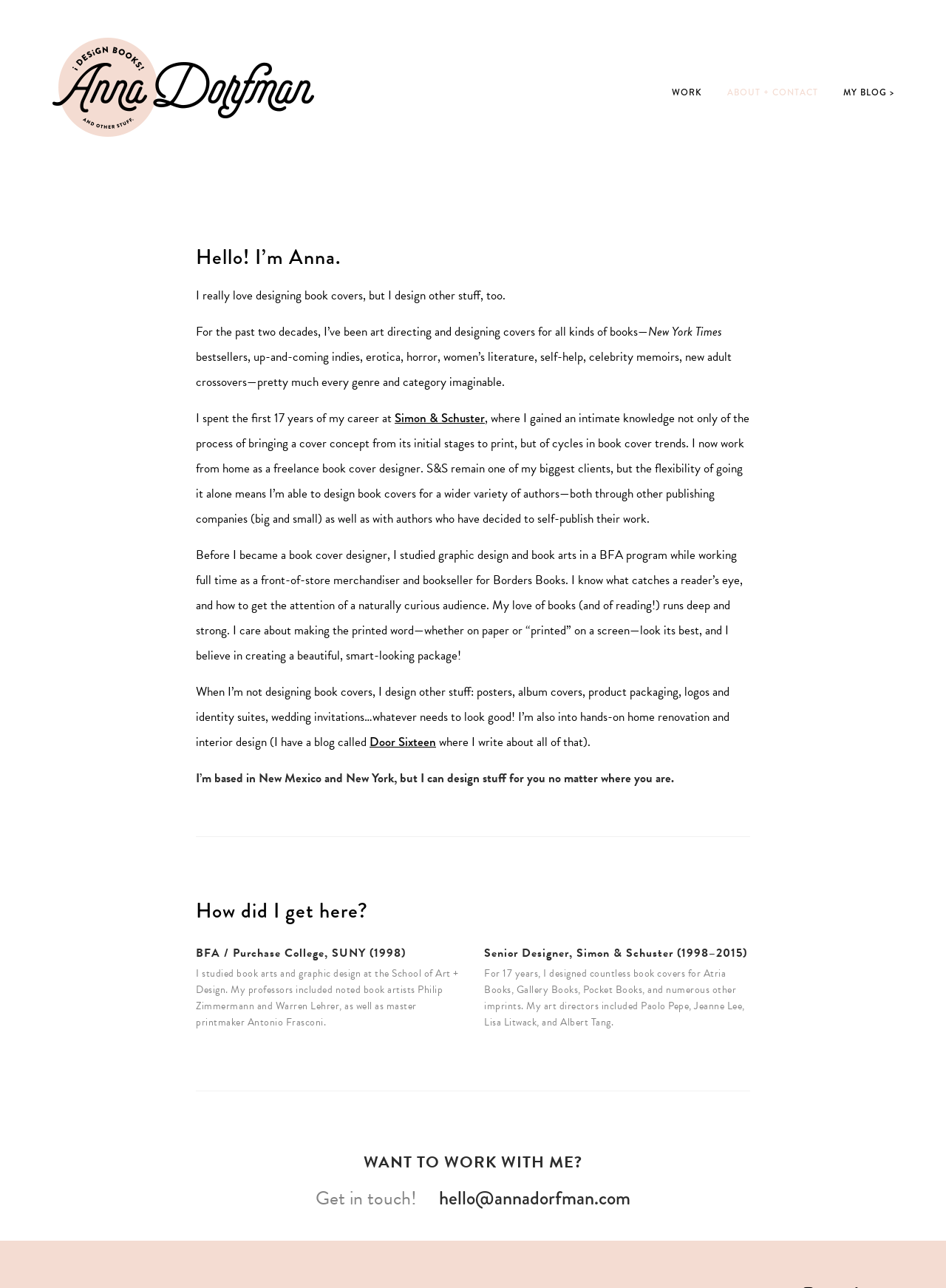What is the email address to contact Anna Dorfman?
Based on the visual, give a brief answer using one word or a short phrase.

hello@annadorfman.com